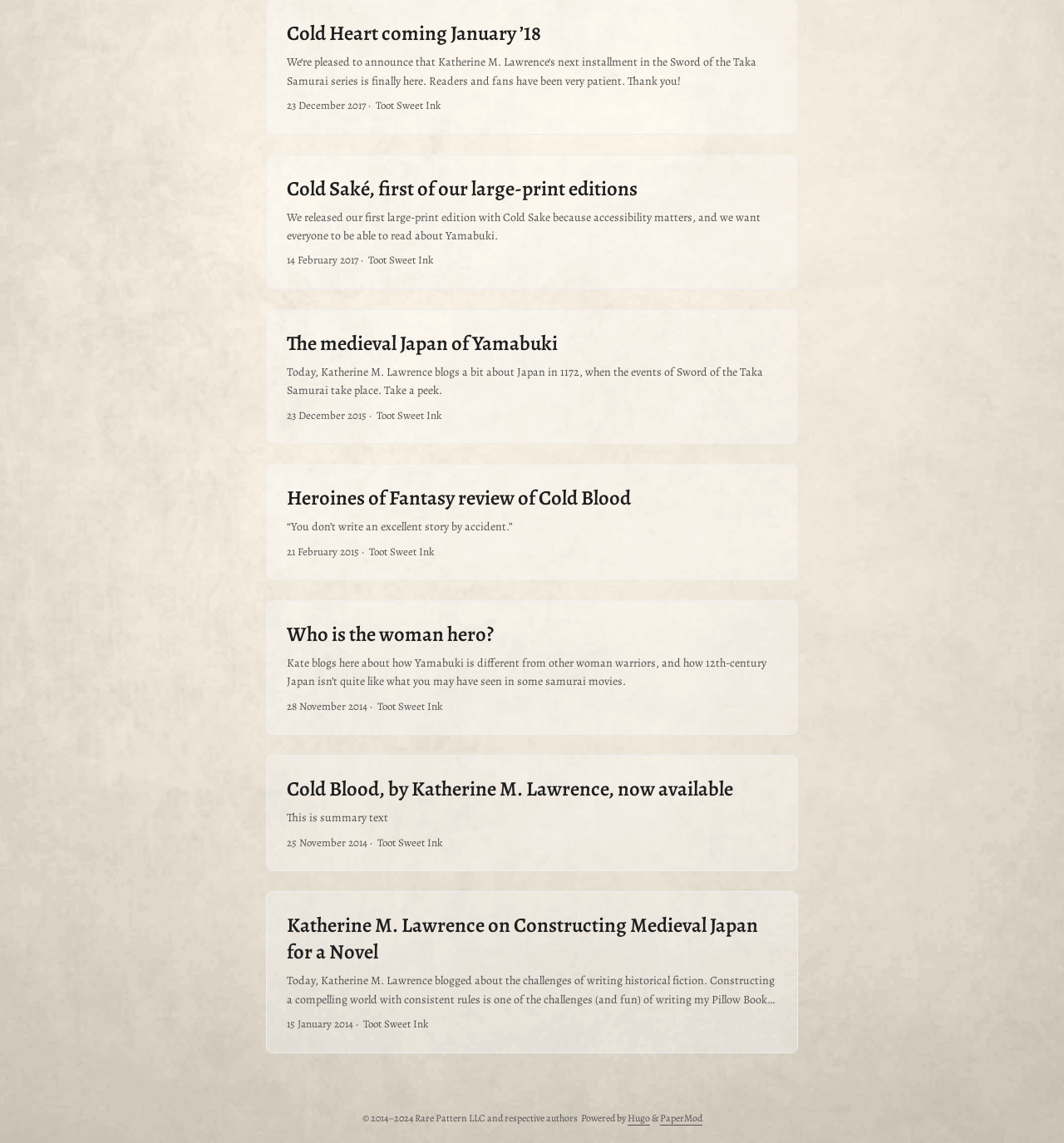Identify the bounding box for the described UI element: "PaperMod".

[0.62, 0.972, 0.66, 0.984]